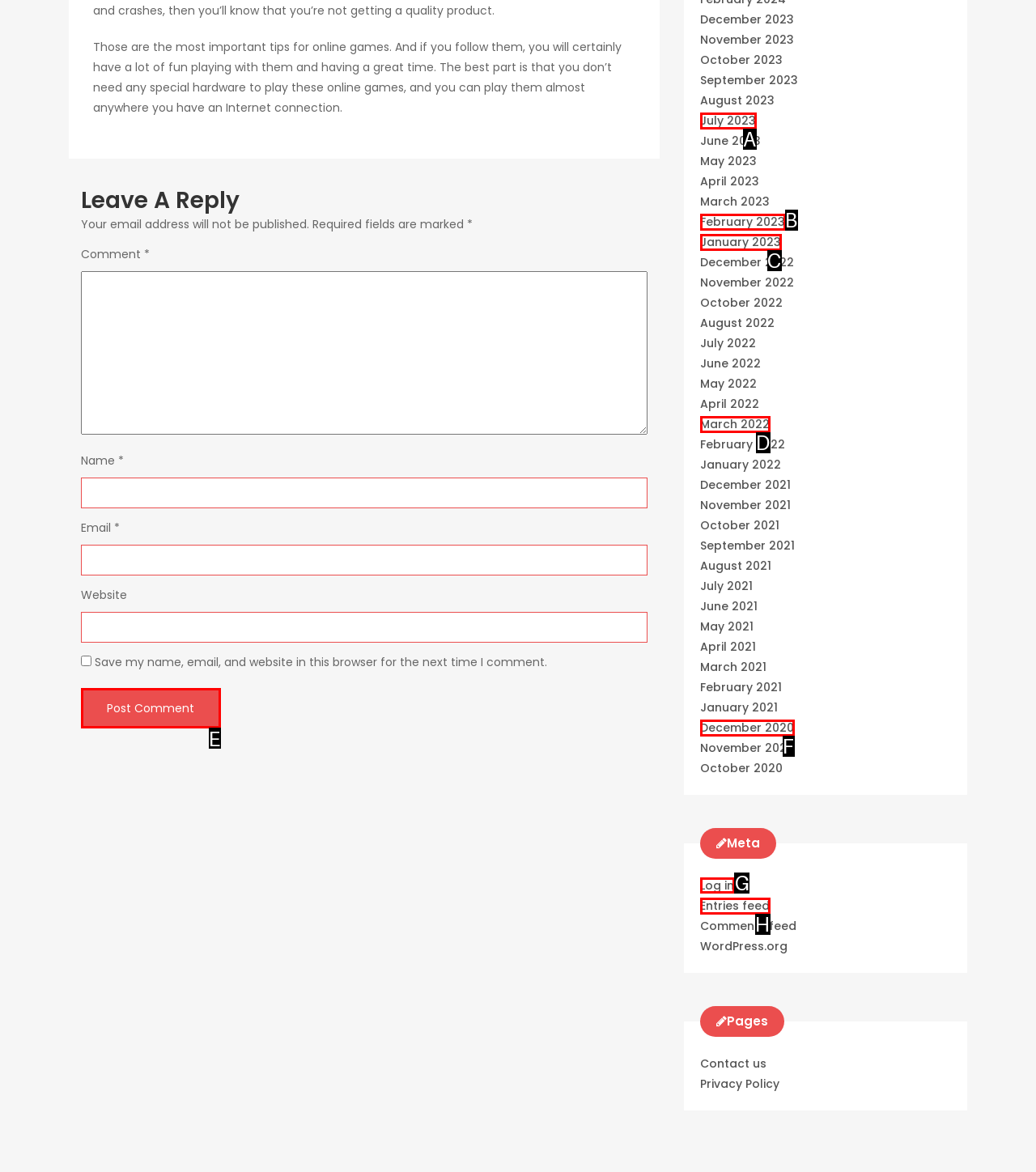Given the task: Log in, indicate which boxed UI element should be clicked. Provide your answer using the letter associated with the correct choice.

G